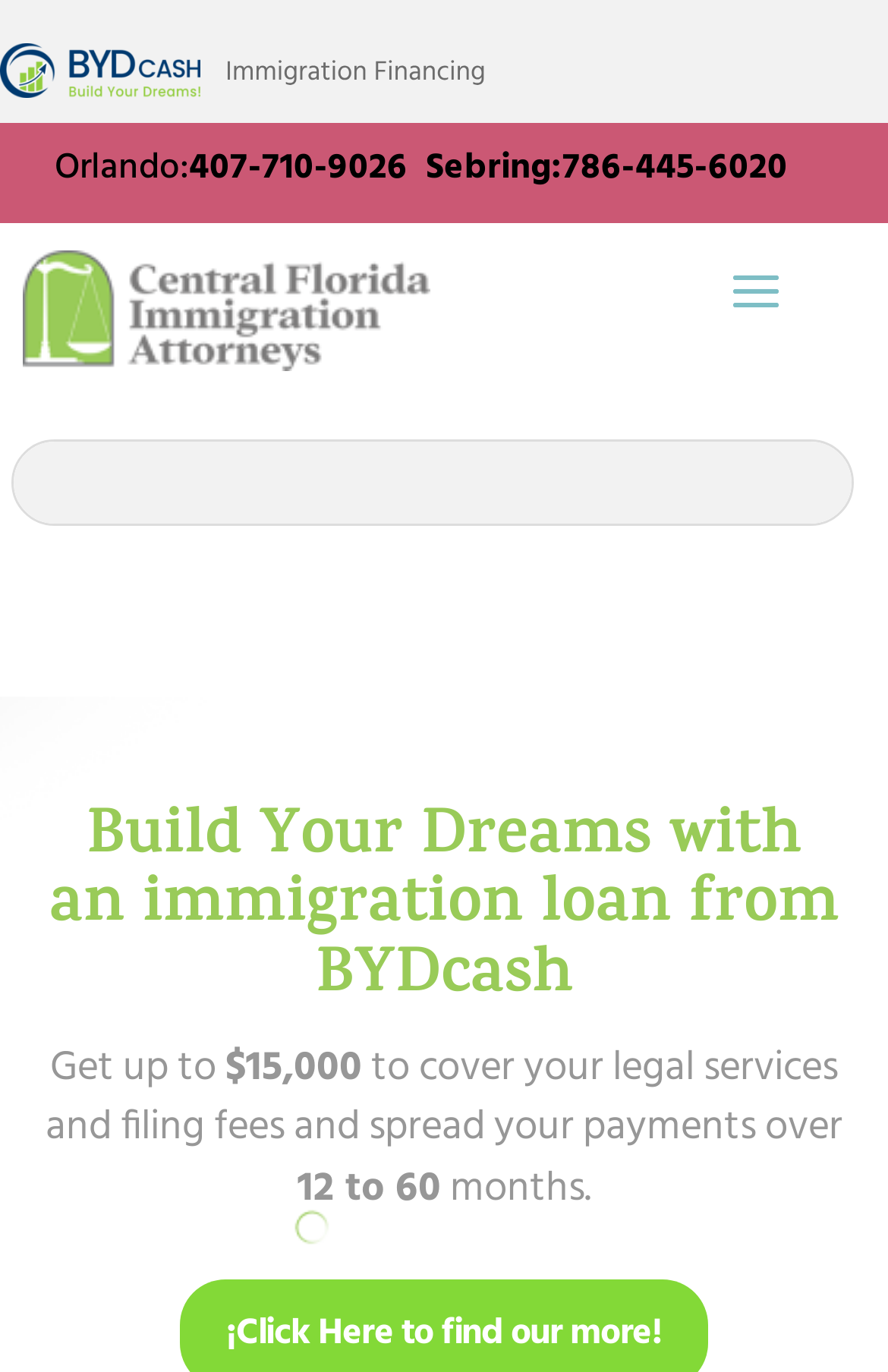What is the phone number for Orlando?
Look at the screenshot and respond with a single word or phrase.

407-710-9026